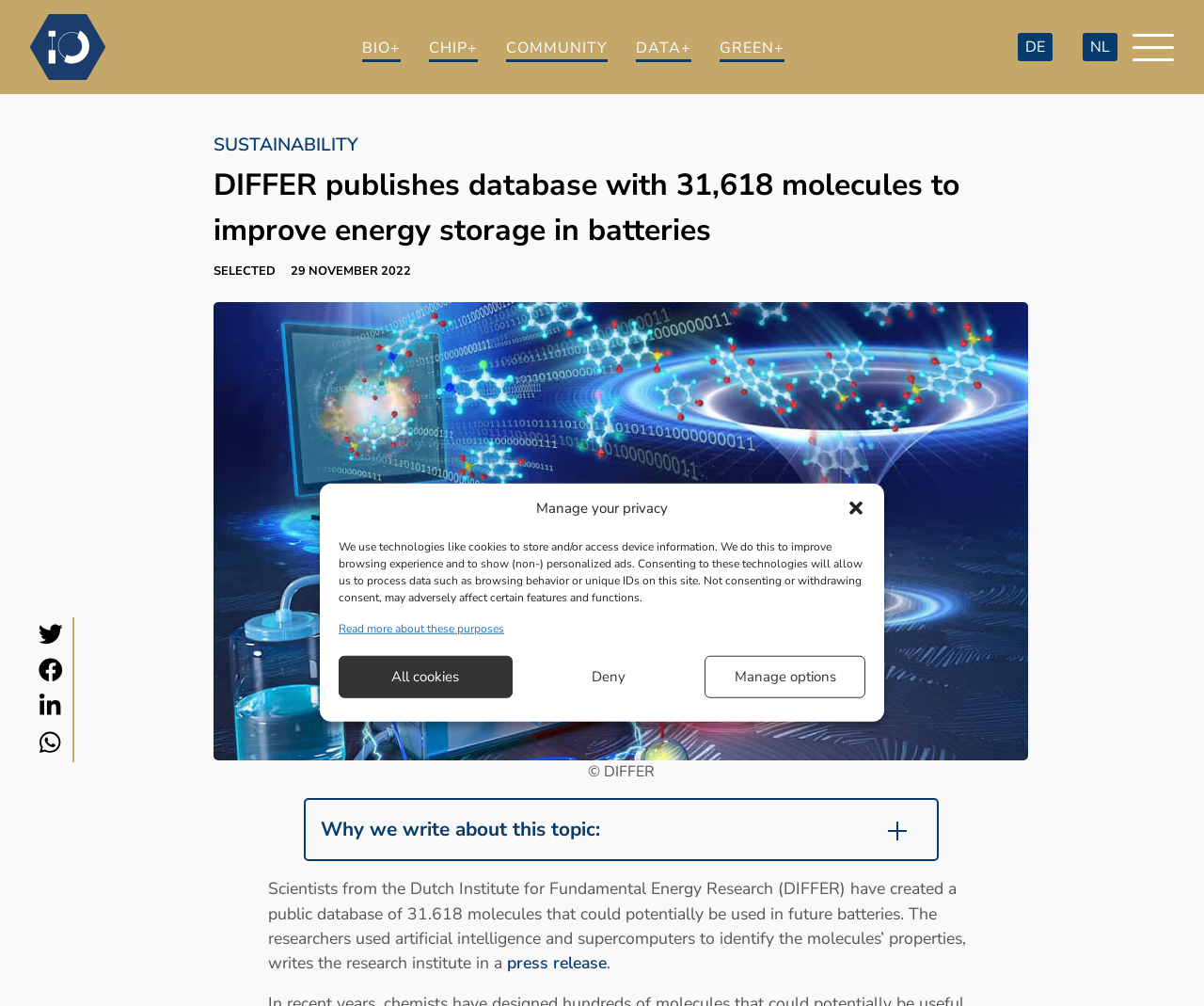Determine the bounding box of the UI element mentioned here: "Read more about these purposes". The coordinates must be in the format [left, top, right, bottom] with values ranging from 0 to 1.

[0.281, 0.616, 0.419, 0.633]